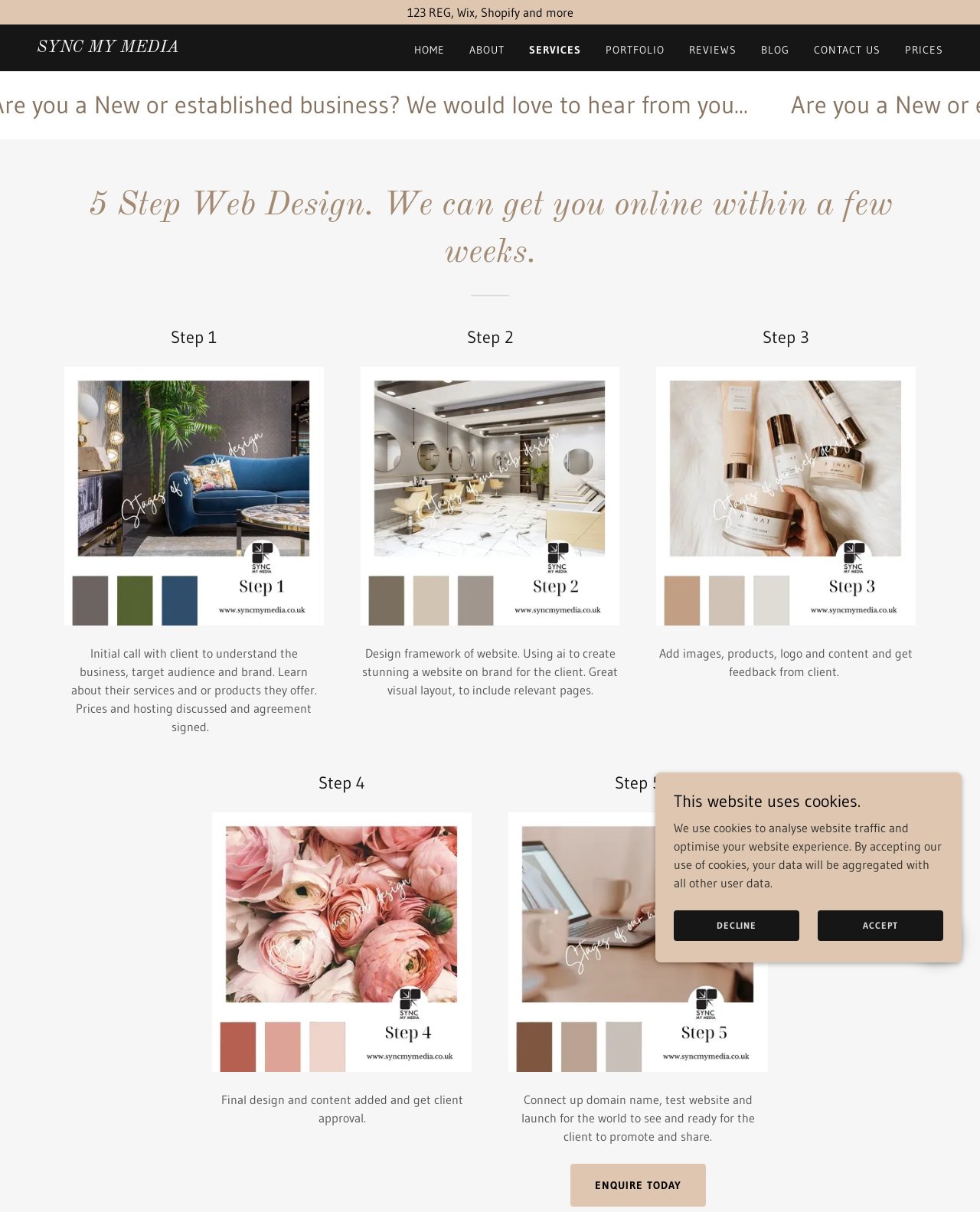Determine the bounding box coordinates of the region to click in order to accomplish the following instruction: "Click the 'HOME' link". Provide the coordinates as four float numbers between 0 and 1, specifically [left, top, right, bottom].

[0.418, 0.03, 0.459, 0.052]